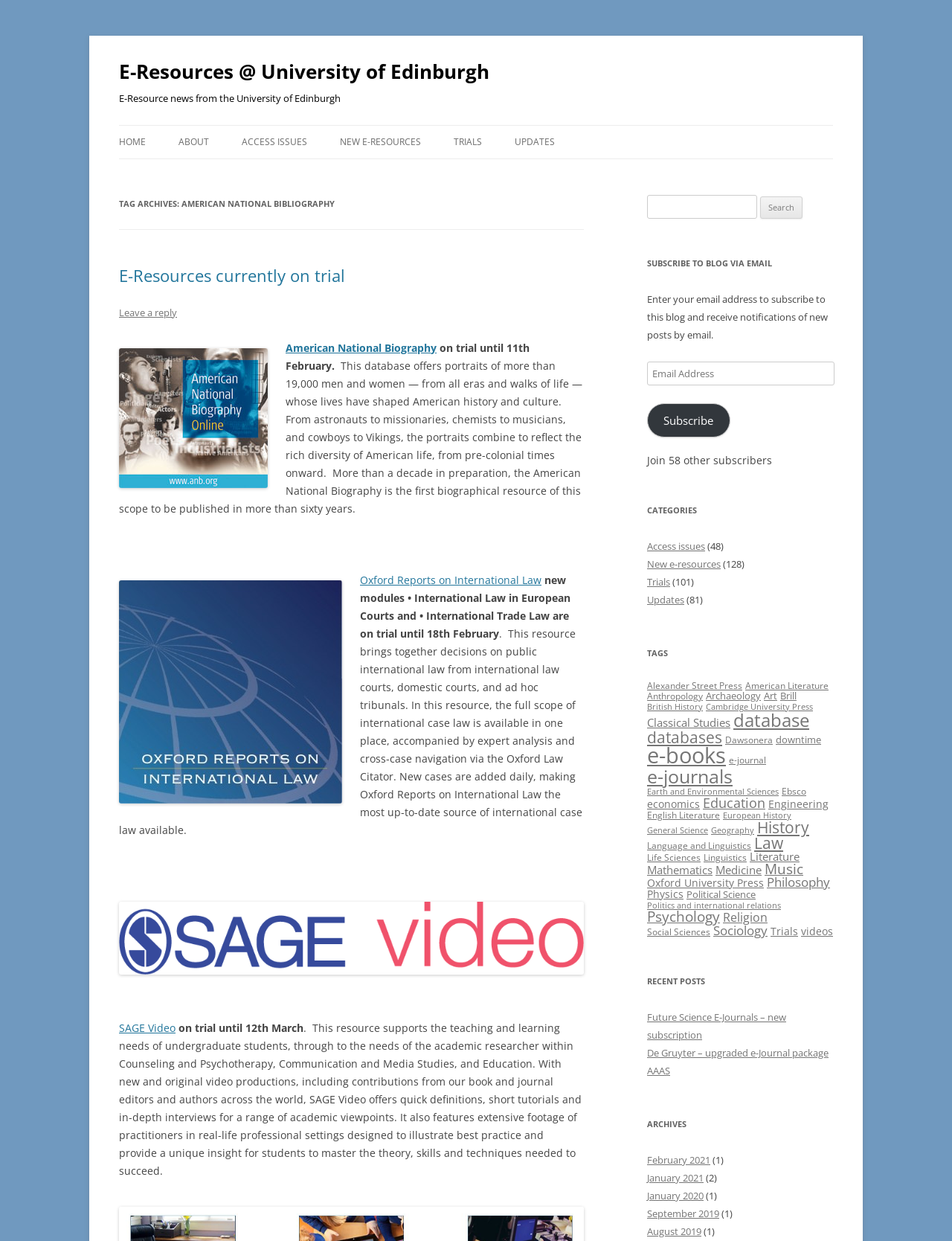Determine the bounding box coordinates of the region that needs to be clicked to achieve the task: "Subscribe to blog via email".

[0.68, 0.292, 0.876, 0.311]